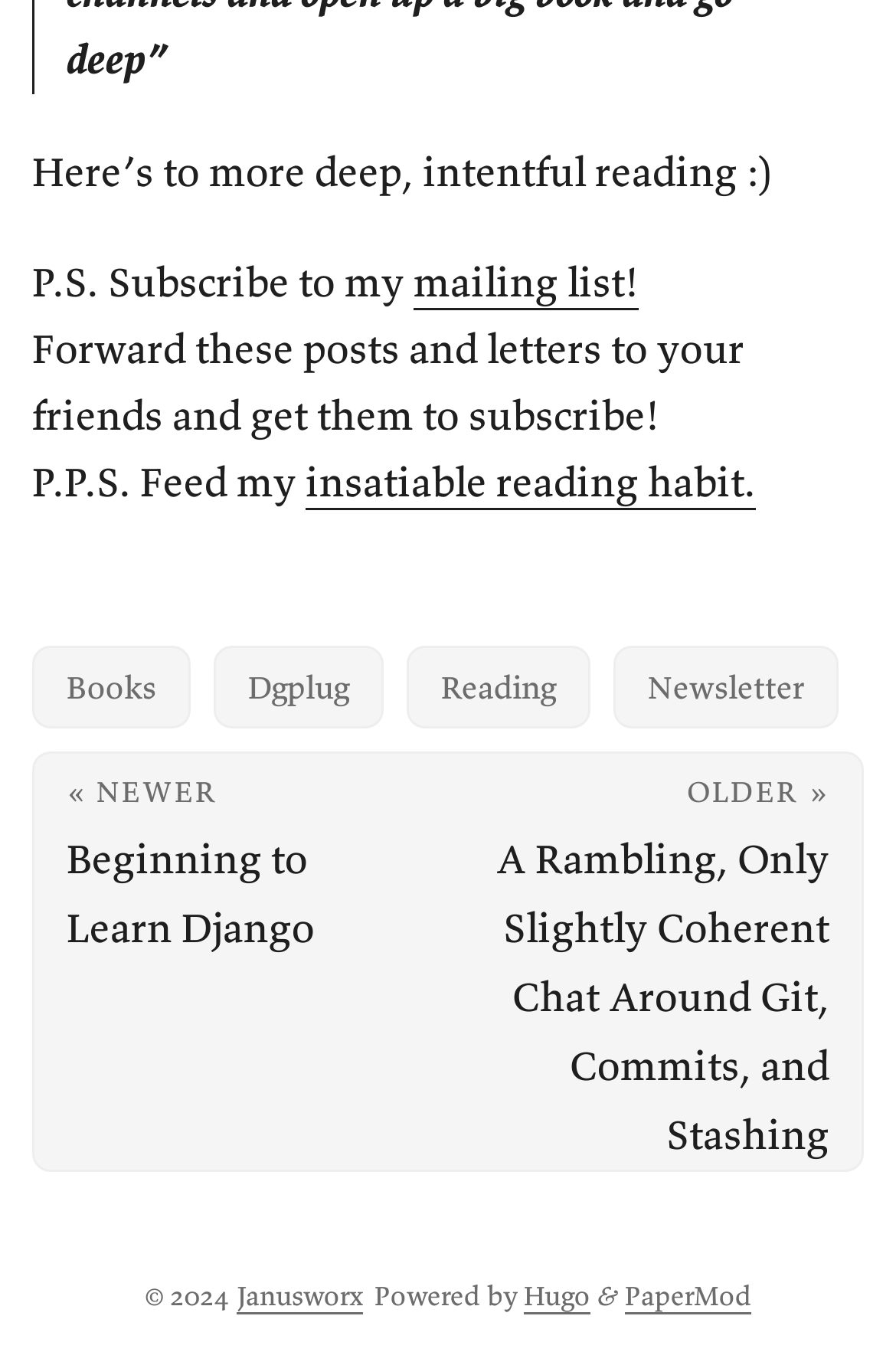Locate the bounding box coordinates of the element you need to click to accomplish the task described by this instruction: "Learn about Django".

[0.038, 0.552, 0.5, 0.856]